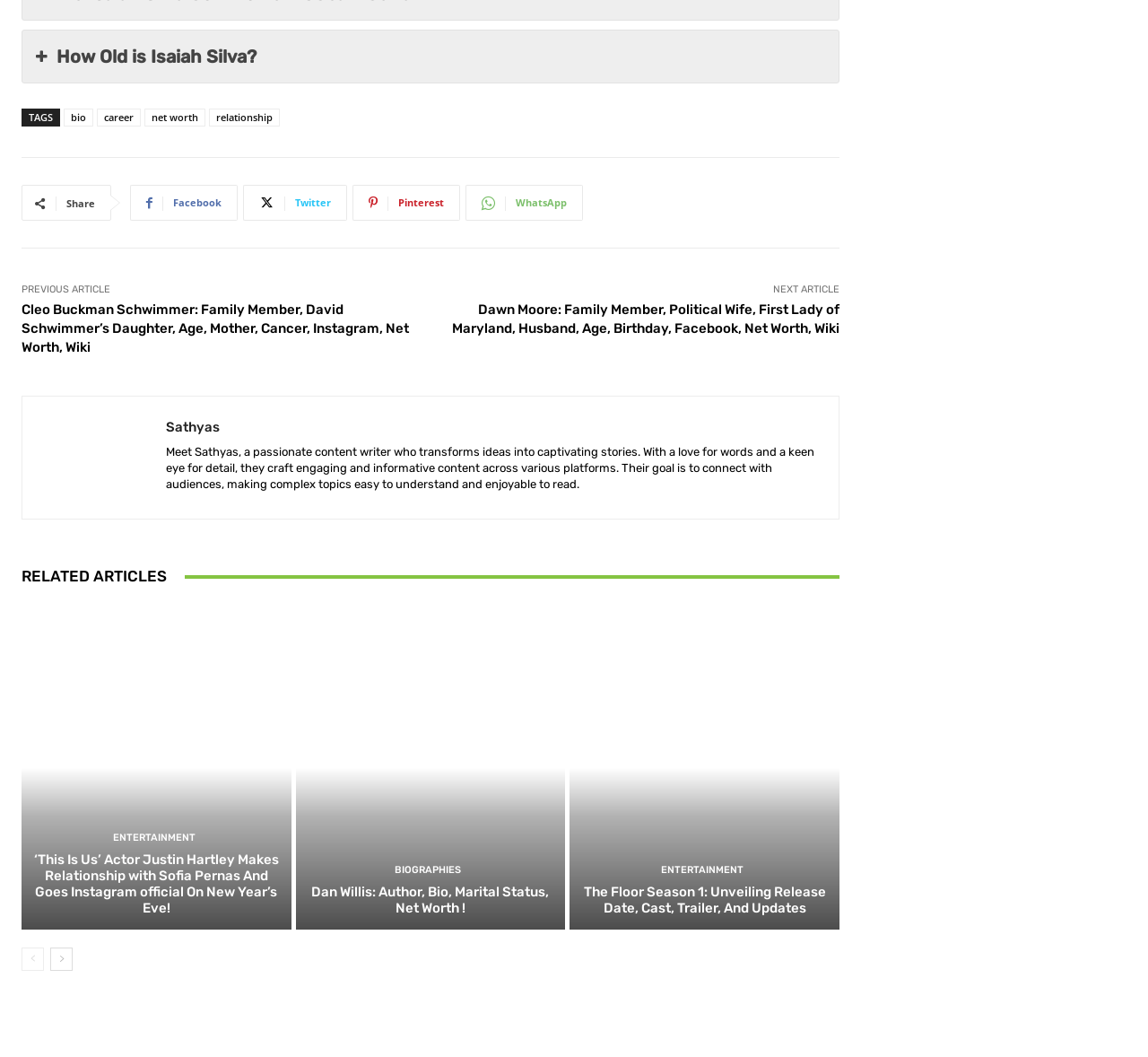Identify the bounding box coordinates of the clickable section necessary to follow the following instruction: "Share on Facebook". The coordinates should be presented as four float numbers from 0 to 1, i.e., [left, top, right, bottom].

[0.113, 0.175, 0.207, 0.209]